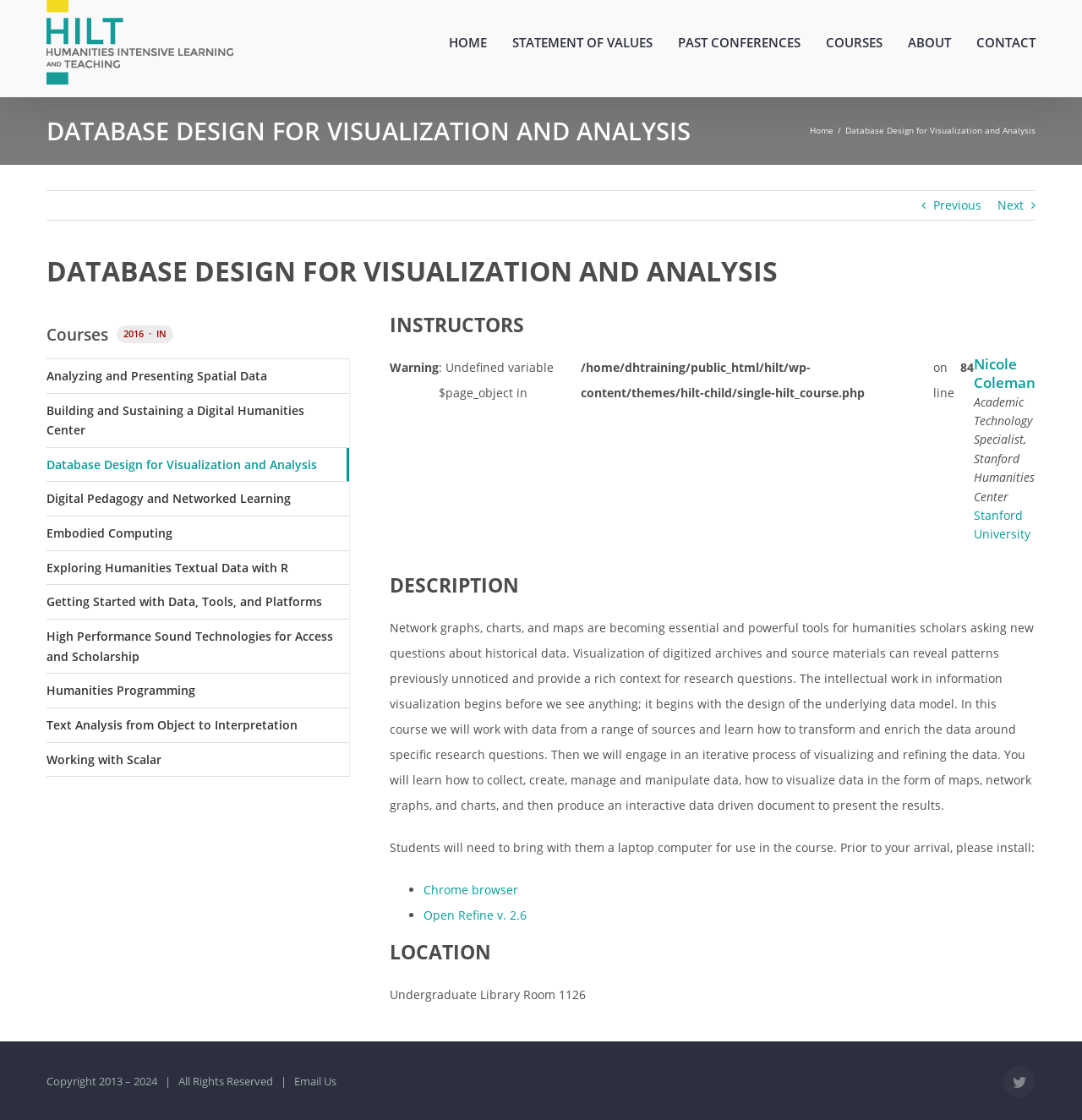Please identify the bounding box coordinates of the region to click in order to complete the task: "View COURSES". The coordinates must be four float numbers between 0 and 1, specified as [left, top, right, bottom].

[0.76, 0.0, 0.812, 0.075]